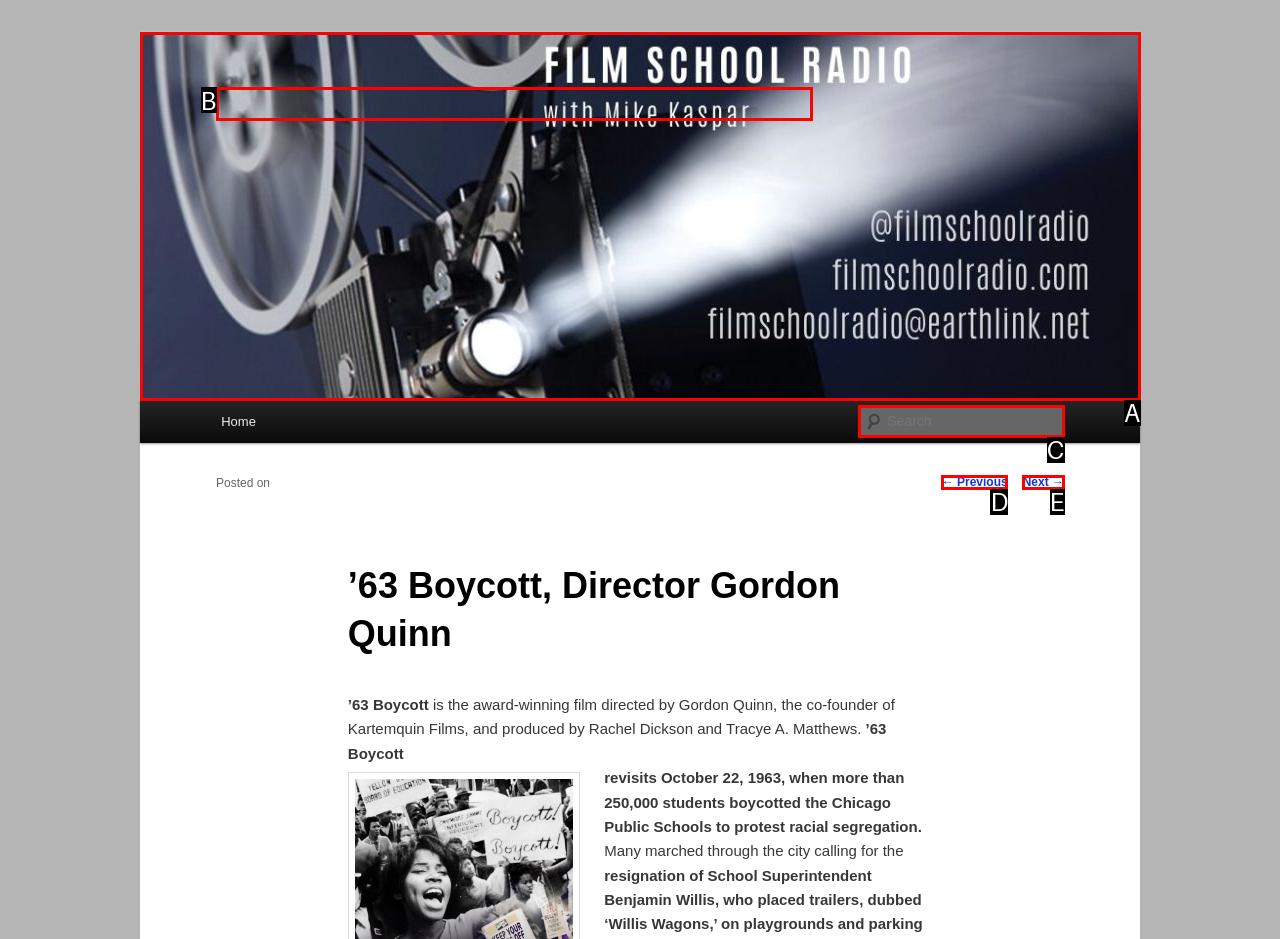From the given options, choose the HTML element that aligns with the description: parent_node: Search name="s" placeholder="Search". Respond with the letter of the selected element.

C